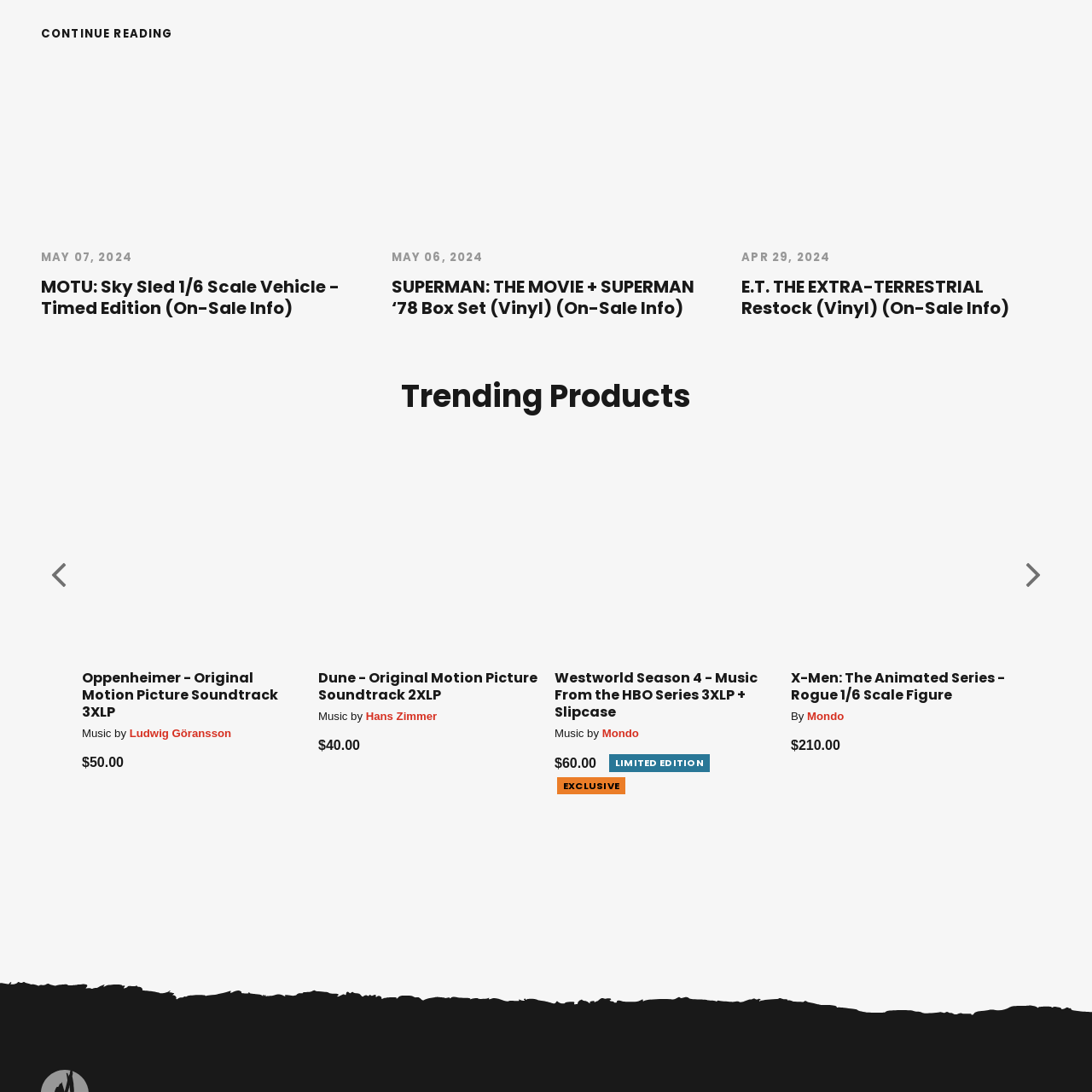Give a detailed description of the image area outlined by the red box.

The image depicts a silhouette of the iconic "Sky Sled" vehicle from the "Masters of the Universe" franchise, specifically the 1/6 scale Timed Edition. This collectible piece showcases a sleek, stylized design, emphasizing the vehicle's dynamic form and character. It's particularly aimed at fans and collectors who appreciate detailed representations of nostalgic pop culture icons. Accompanying this image, the listing hints at upcoming sales and information related to this collectible, likely appealing to enthusiasts eager to expand their collections. The promotional context implies a limited time availability, enhancing both the urgency and desirability for potential buyers.